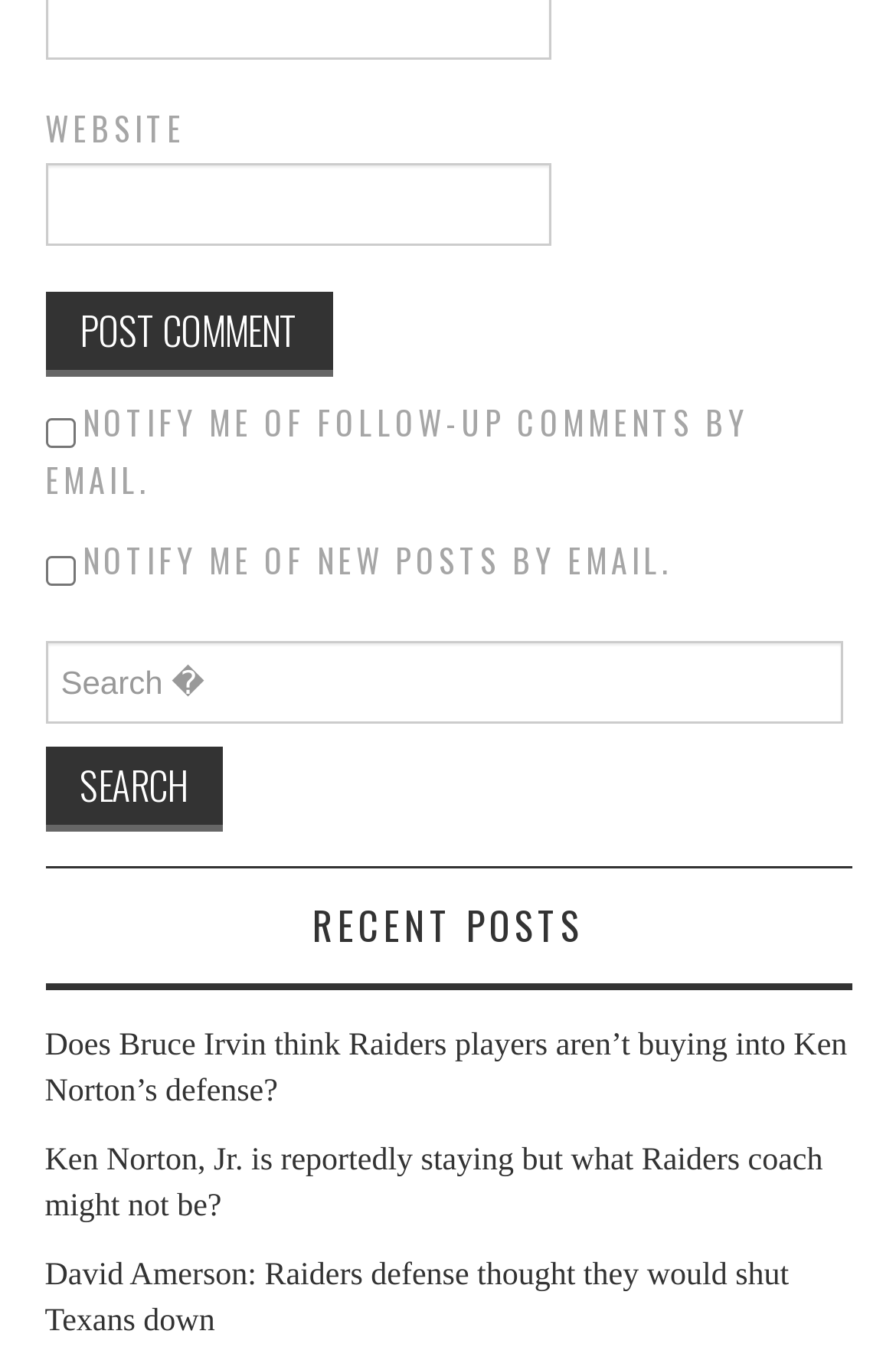What is the function of the 'Search' button?
Craft a detailed and extensive response to the question.

The 'Search' button is located next to the search box, which contains a static text 'Search for:'. This suggests that the button is used to initiate a search for content on the website. When clicked, it will likely retrieve results related to the search query entered in the search box.